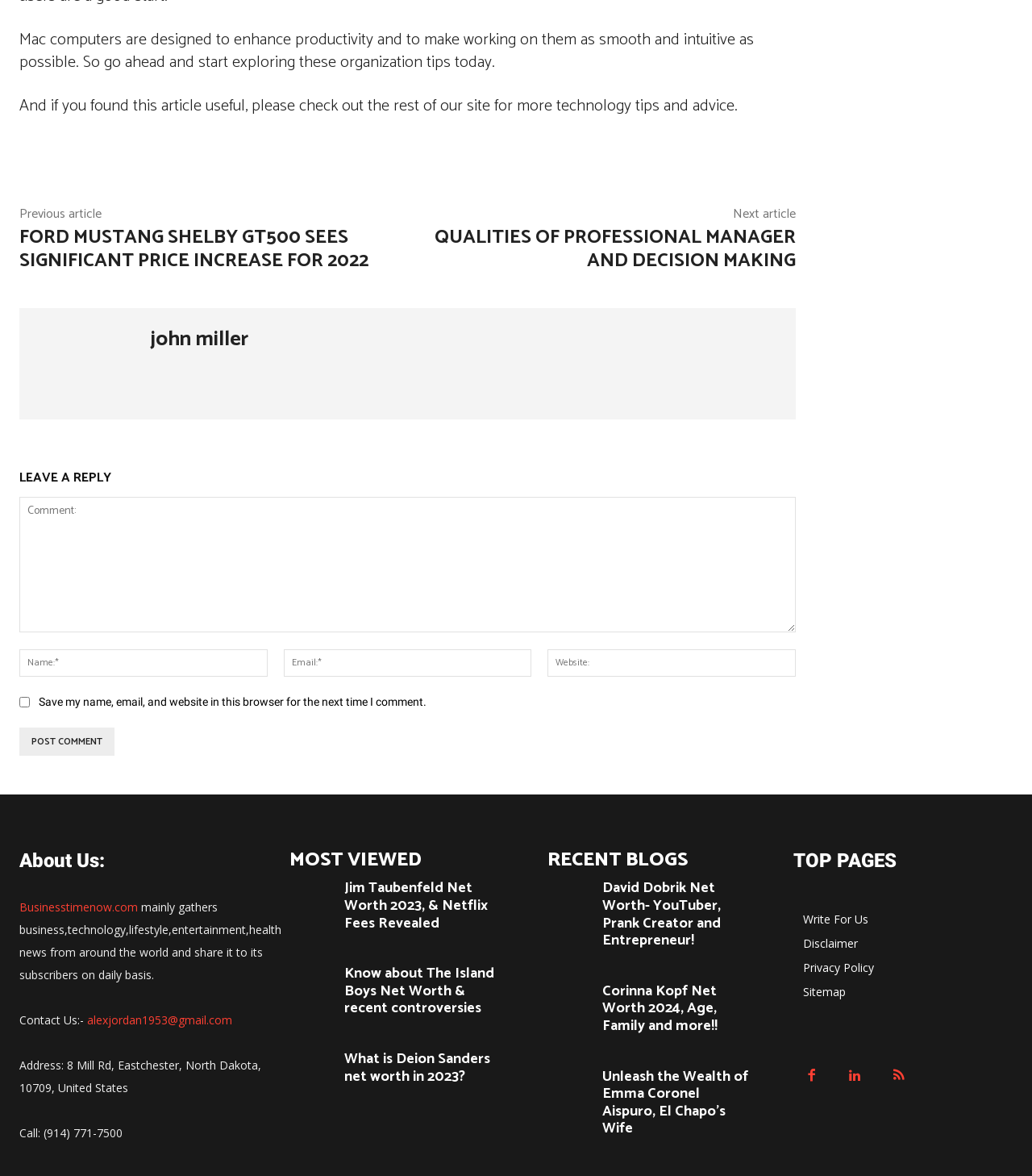Use one word or a short phrase to answer the question provided: 
What is the purpose of the comment section?

To leave a reply